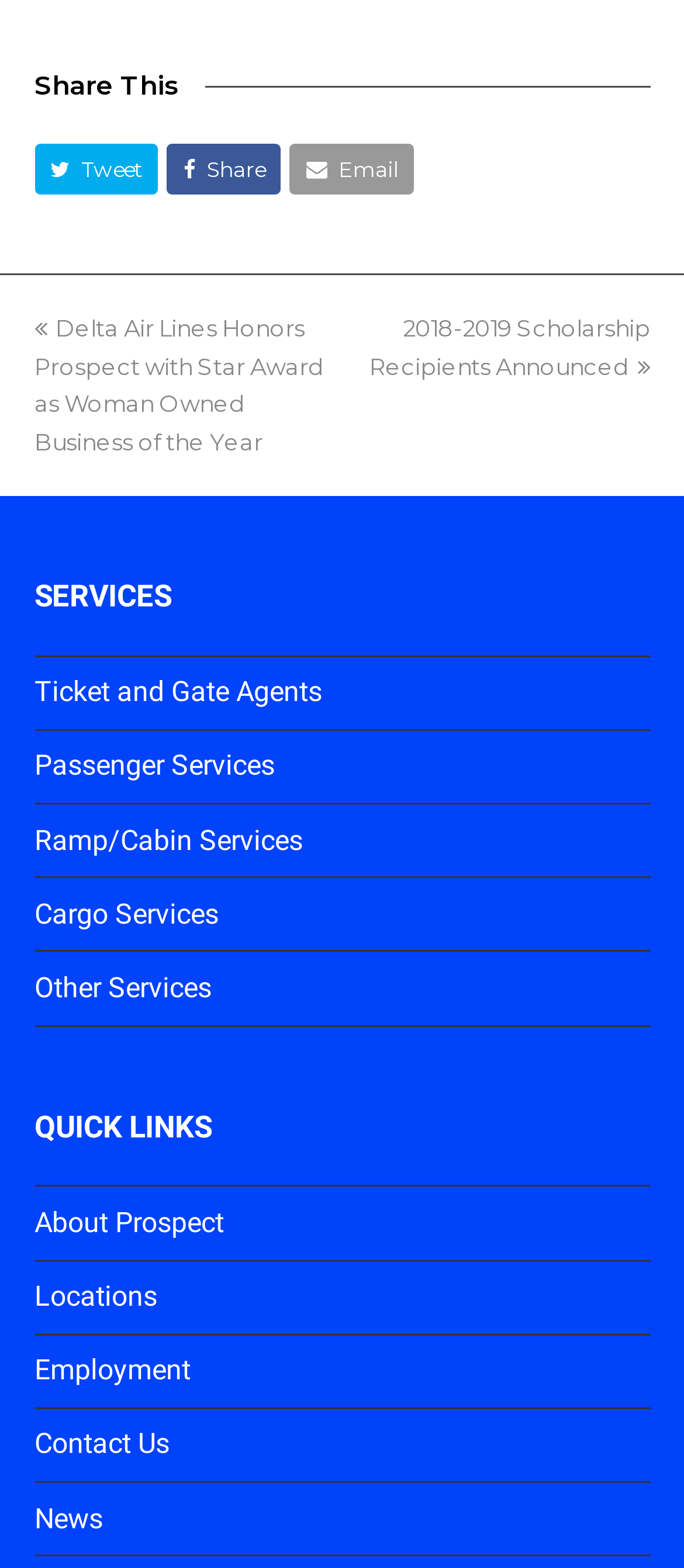Locate the bounding box coordinates of the segment that needs to be clicked to meet this instruction: "View Ticket and Gate Agents services".

[0.05, 0.431, 0.471, 0.452]